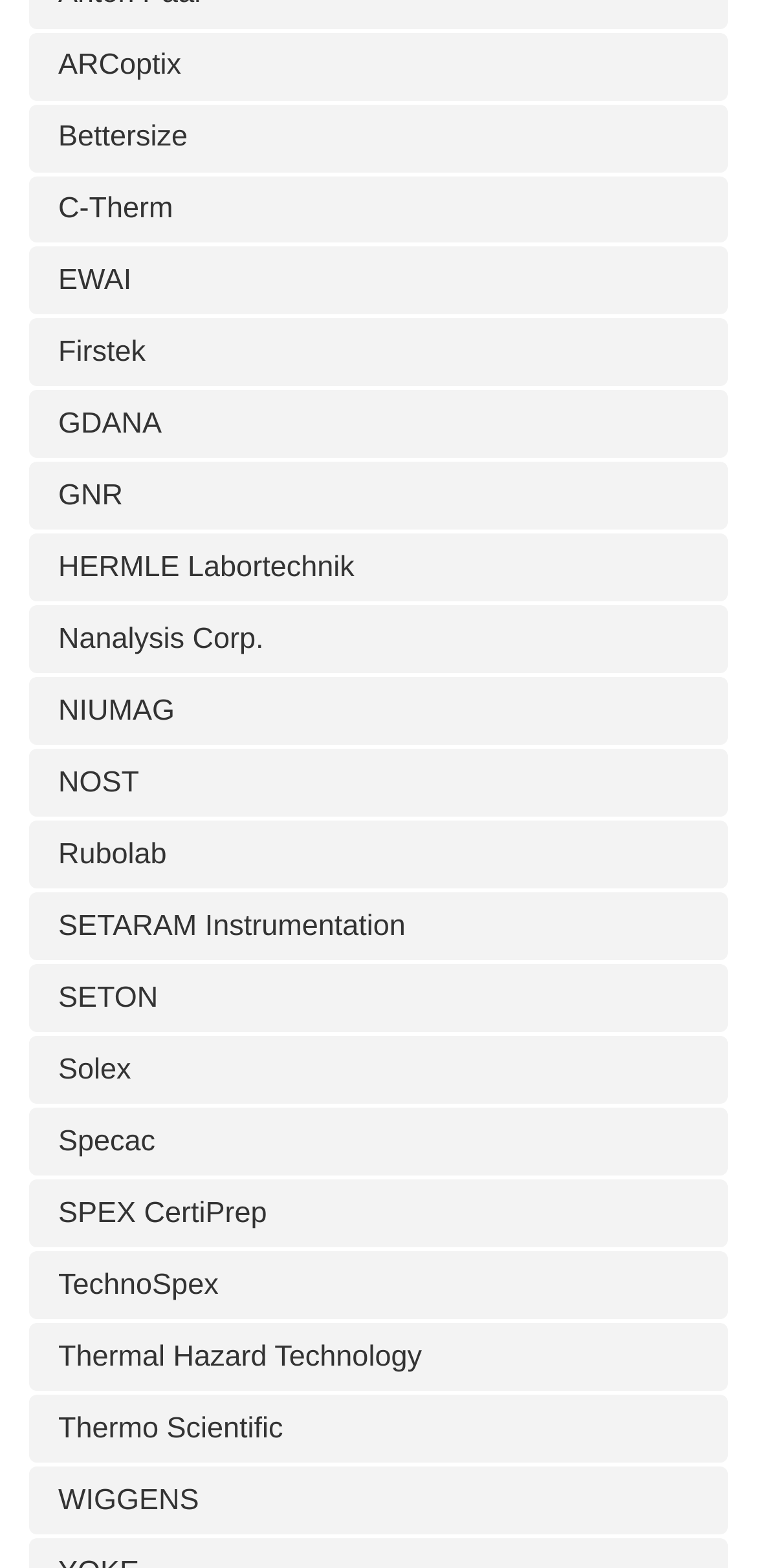Find the bounding box coordinates of the UI element according to this description: "GNR".

[0.038, 0.295, 0.962, 0.338]